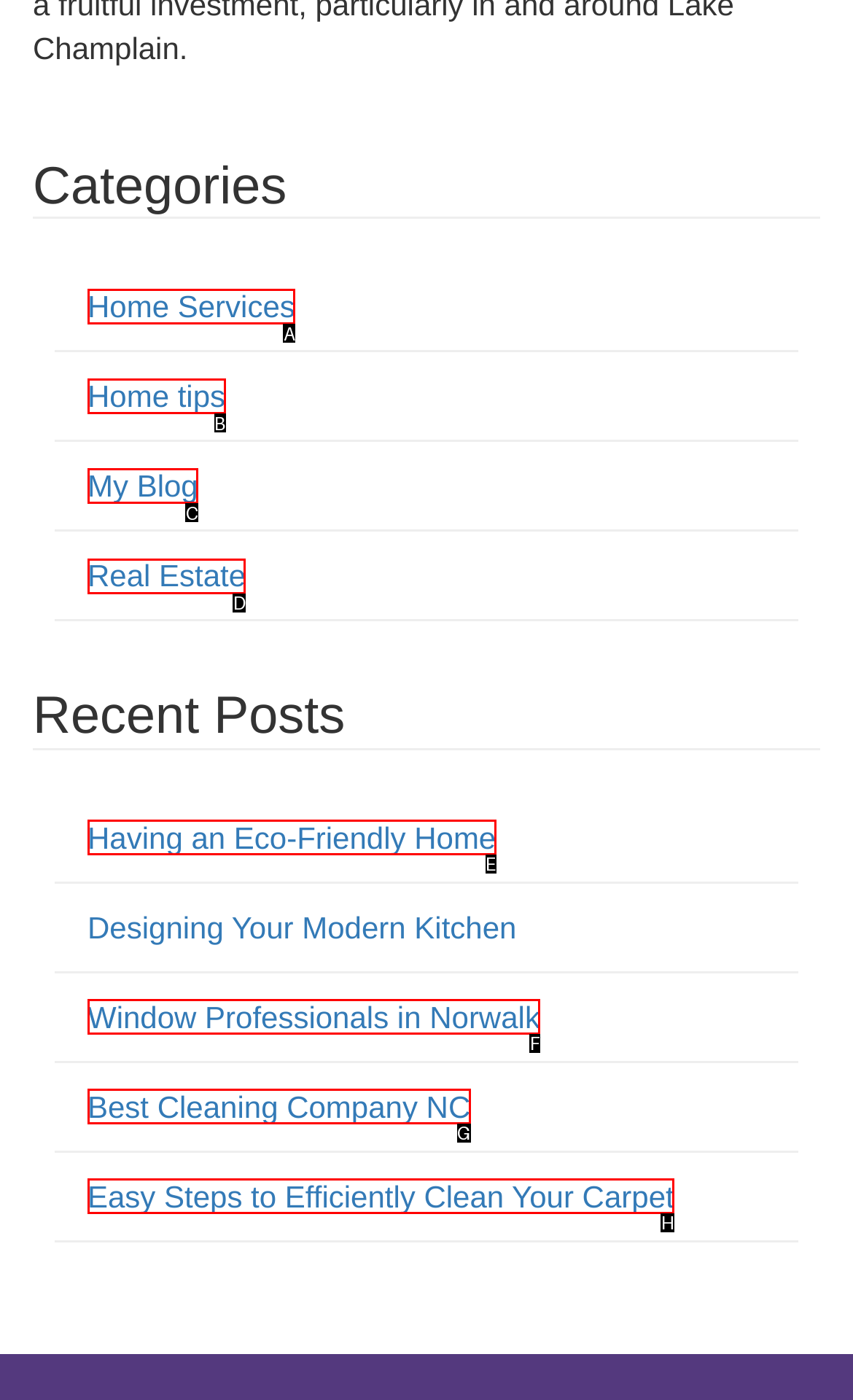Identify the correct HTML element to click for the task: Check out Real Estate. Provide the letter of your choice.

D